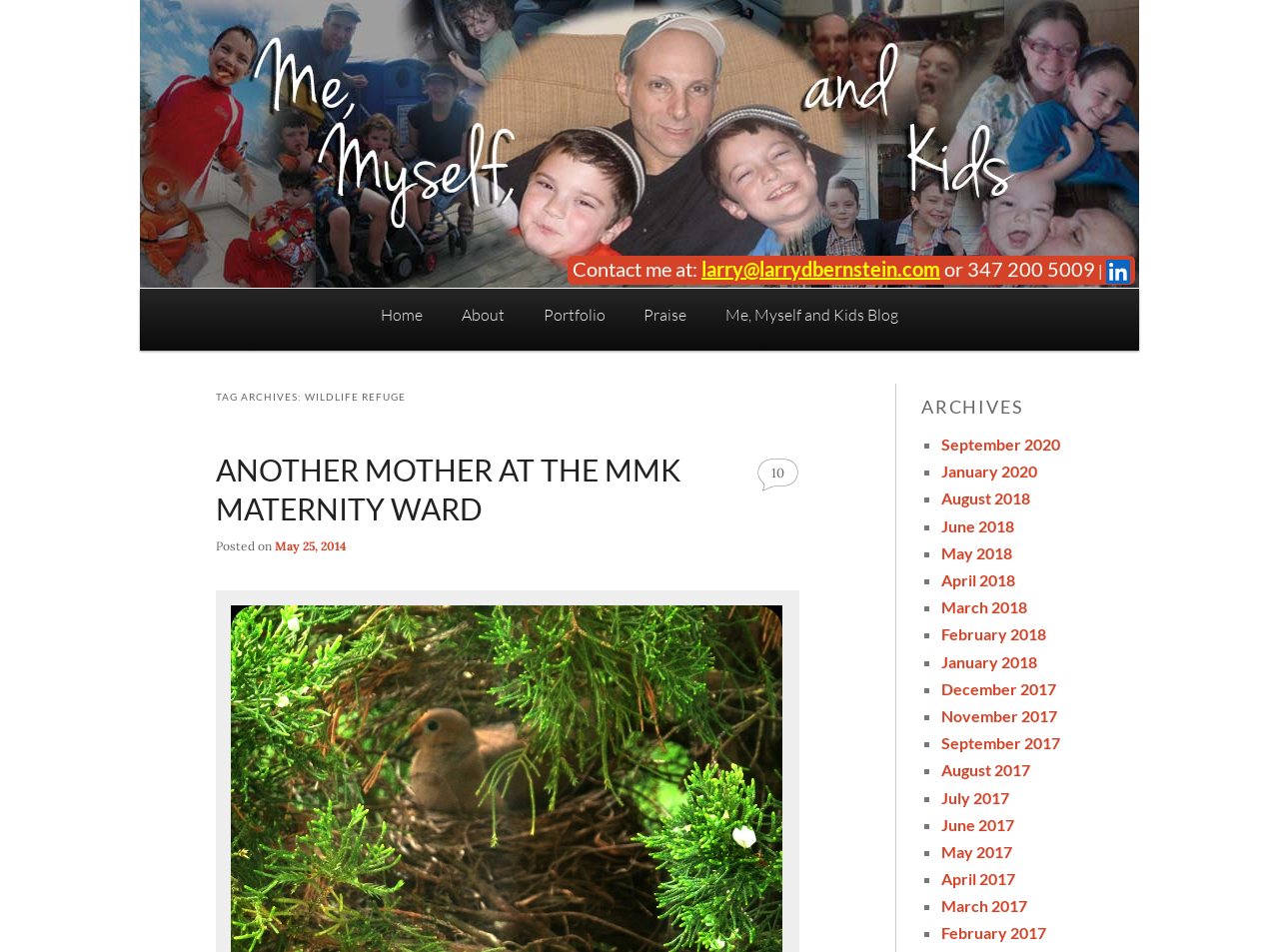Please find the bounding box coordinates of the clickable region needed to complete the following instruction: "Check the contact email". The bounding box coordinates must consist of four float numbers between 0 and 1, i.e., [left, top, right, bottom].

[0.548, 0.27, 0.735, 0.295]